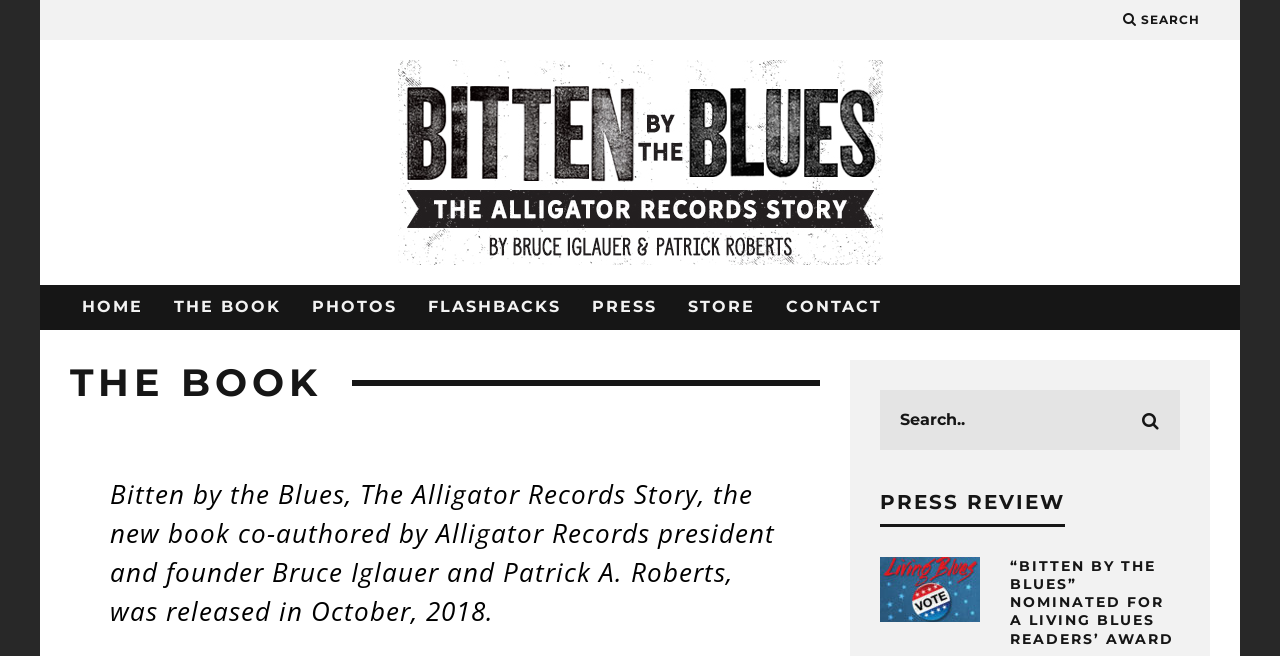Specify the bounding box coordinates of the area that needs to be clicked to achieve the following instruction: "read the book description".

[0.311, 0.091, 0.689, 0.404]